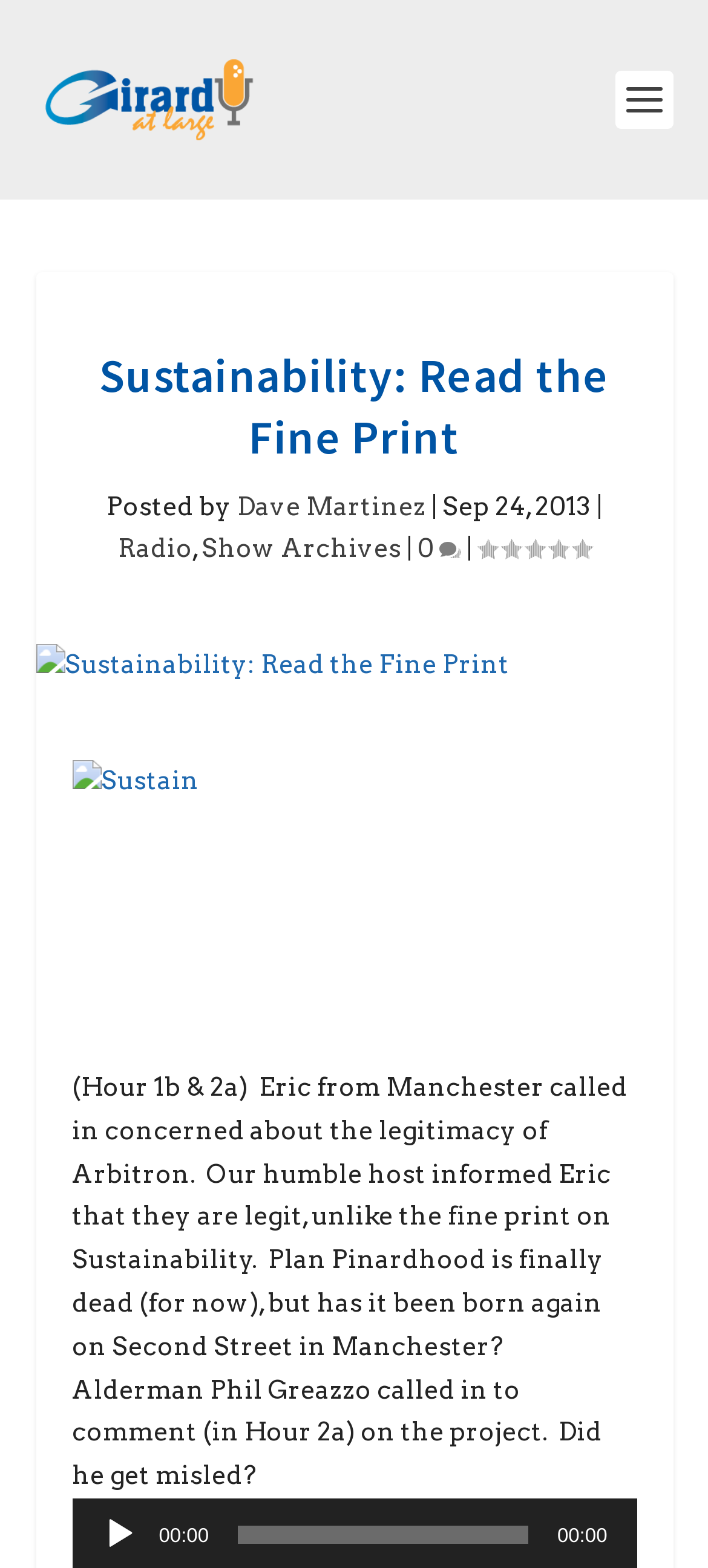Please determine the bounding box coordinates of the element's region to click in order to carry out the following instruction: "Click on Attorney". The coordinates should be four float numbers between 0 and 1, i.e., [left, top, right, bottom].

None